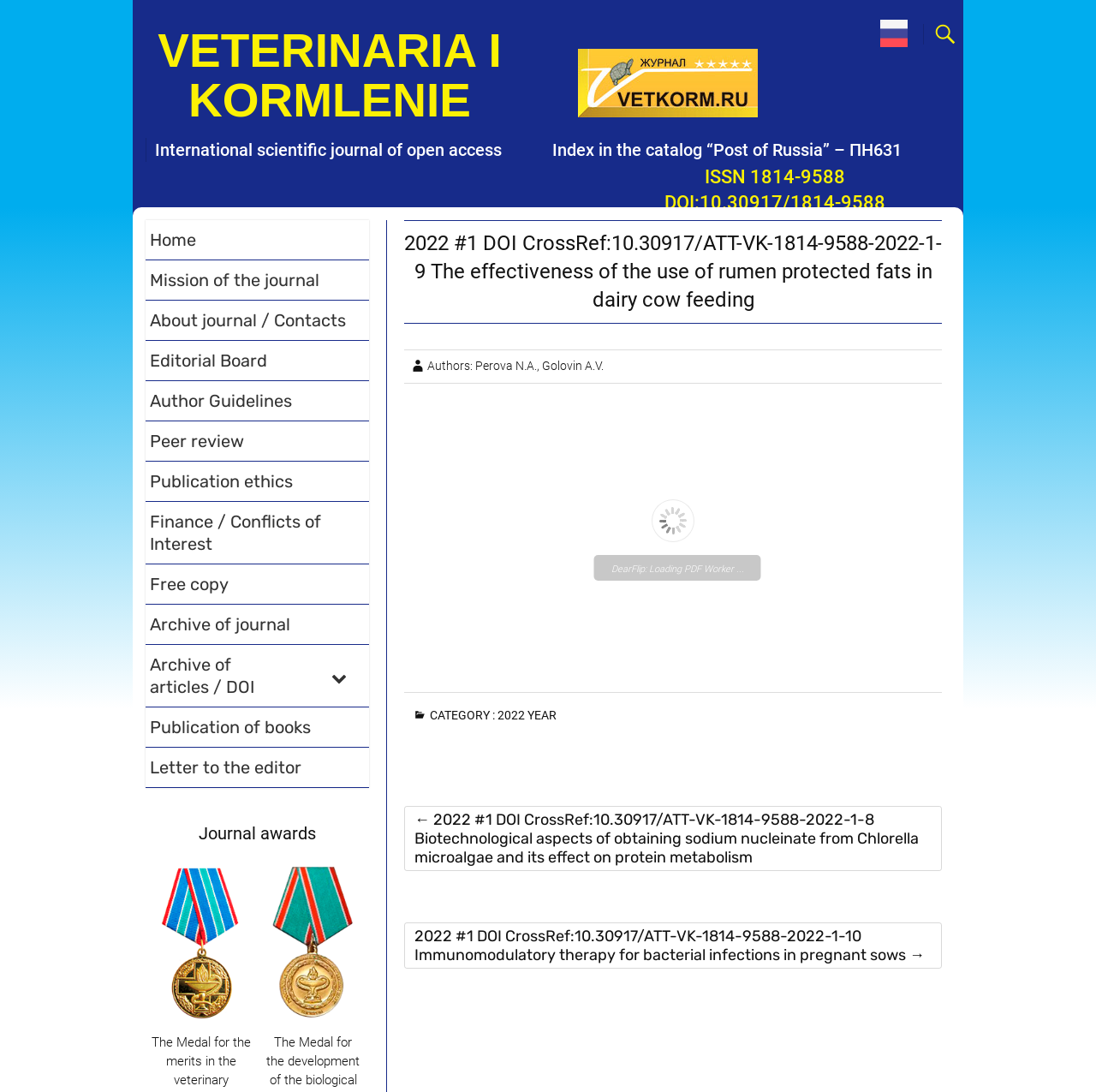Find the bounding box of the UI element described as: "Publication ethics". The bounding box coordinates should be given as four float values between 0 and 1, i.e., [left, top, right, bottom].

[0.133, 0.423, 0.337, 0.46]